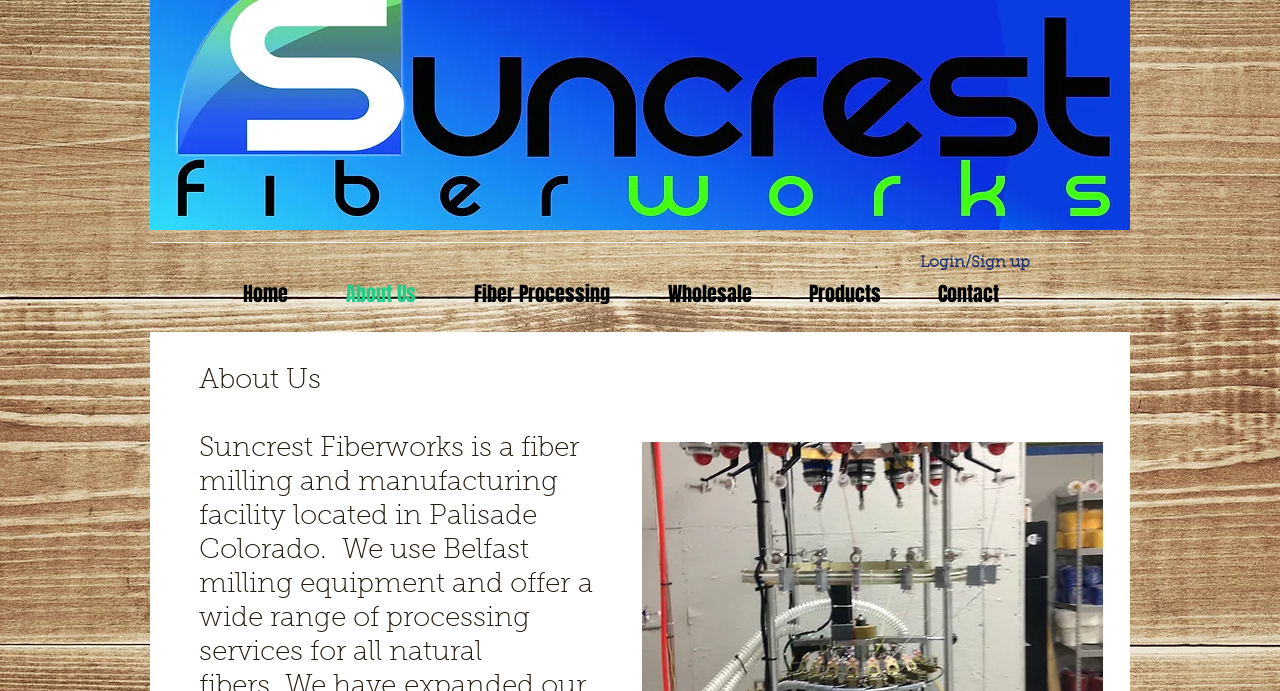Determine the bounding box for the described UI element: "About Us".

[0.248, 0.405, 0.348, 0.441]